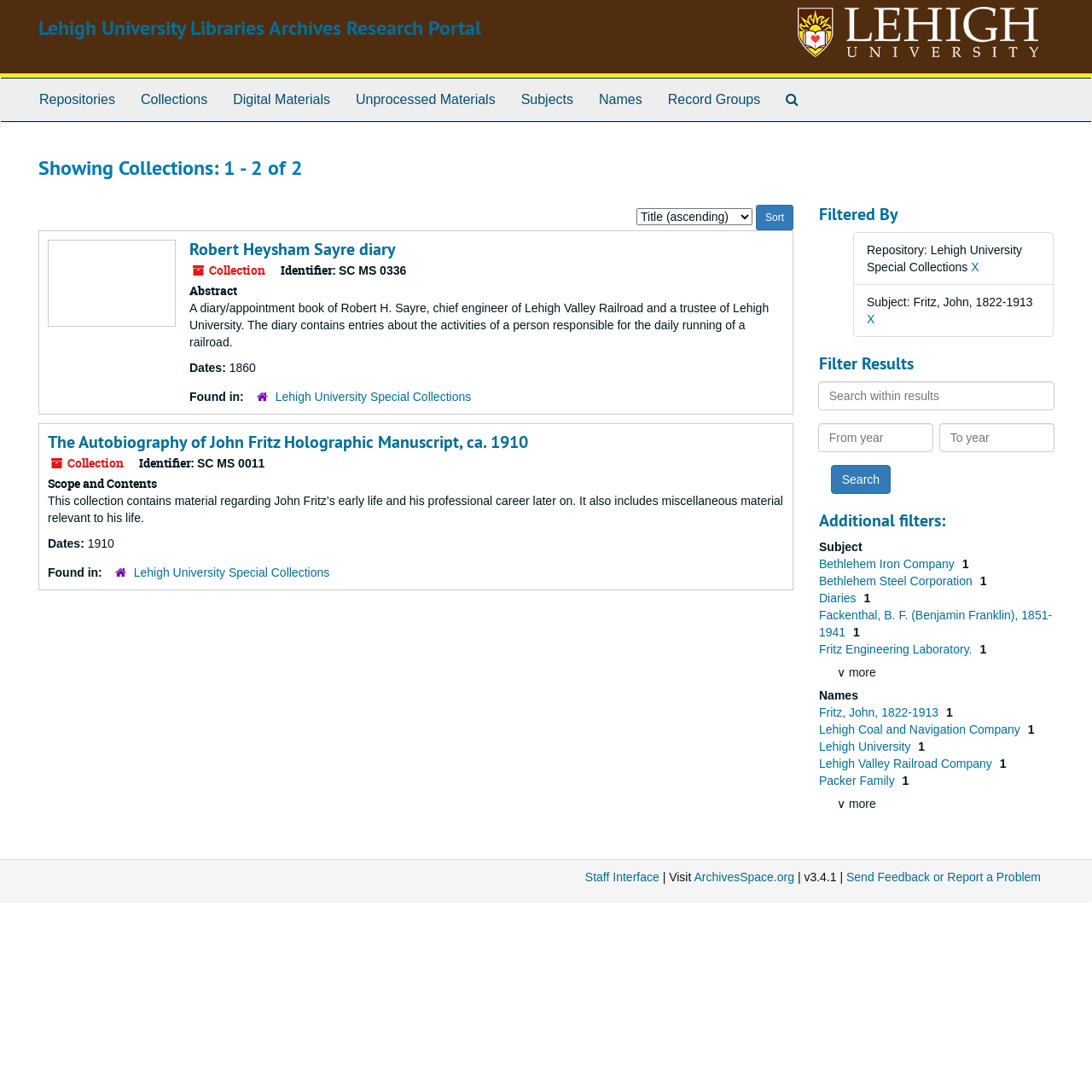Show the bounding box coordinates of the element that should be clicked to complete the task: "Search within results".

[0.749, 0.35, 0.966, 0.376]